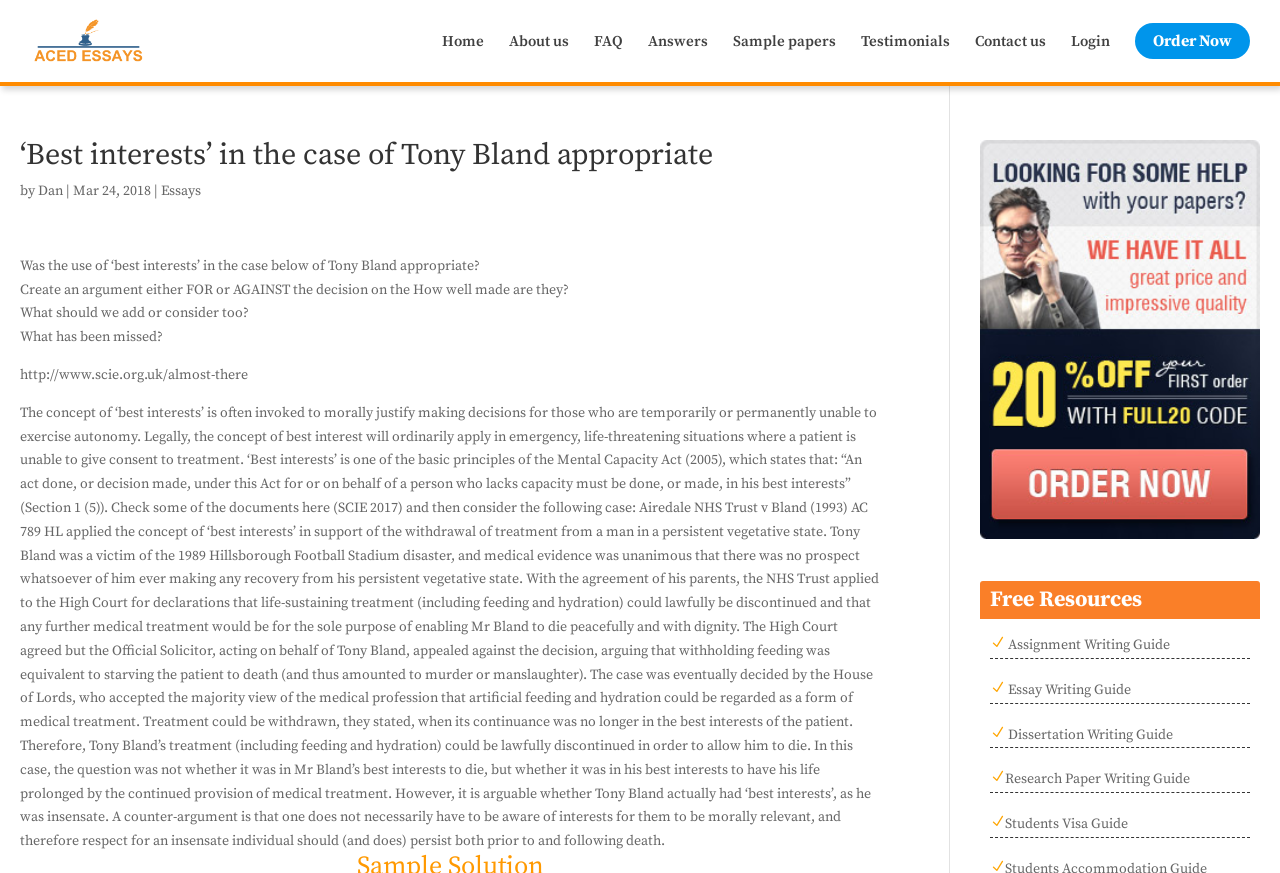Look at the image and answer the question in detail:
What is the purpose of the link 'http://www.scie.org.uk/almost-there'?

The answer can be found in the paragraph that asks the user to 'Check some of the documents here (SCIE 2017) and then consider the following case:', where the link is provided to access the documents.